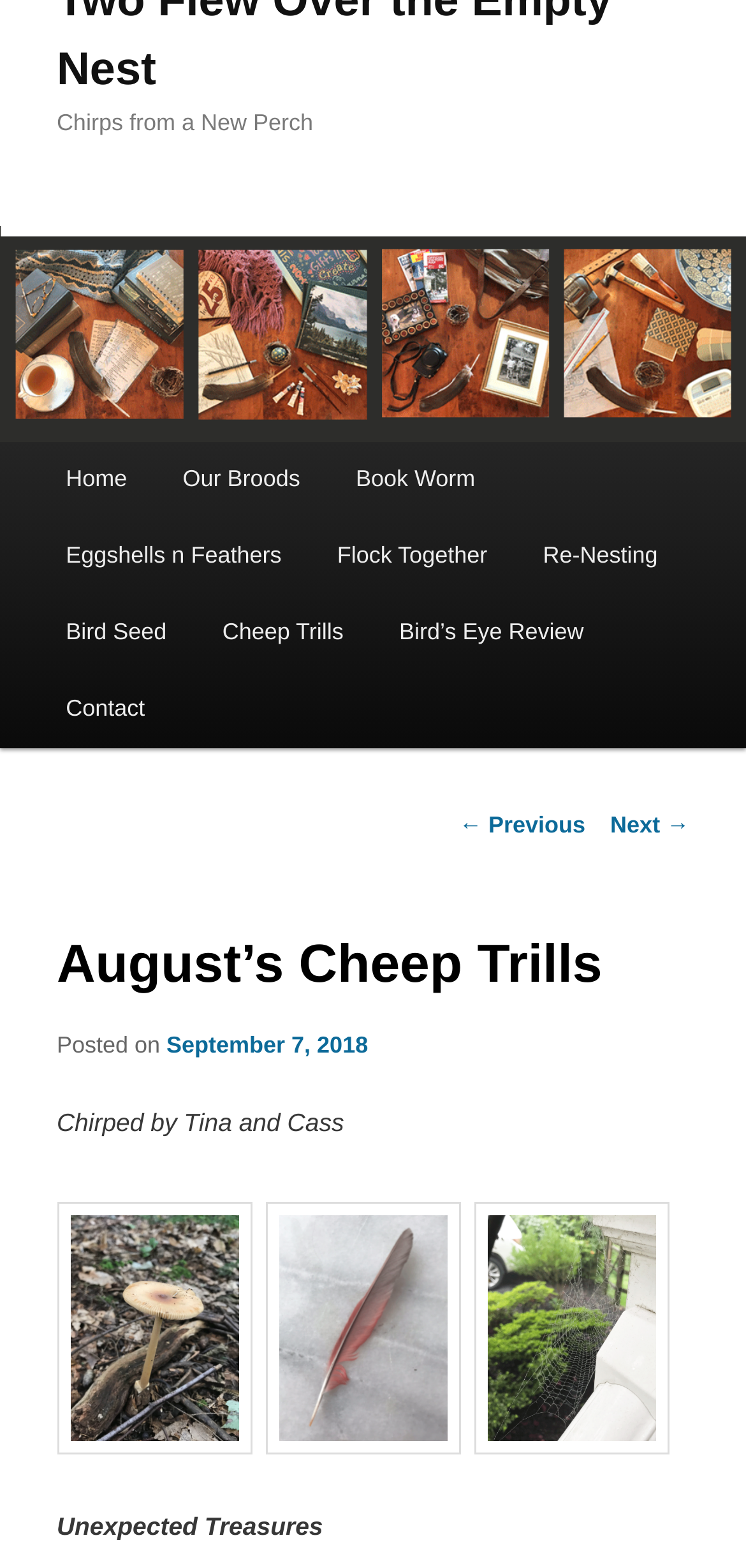Bounding box coordinates should be provided in the format (top-left x, top-left y, bottom-right x, bottom-right y) with all values between 0 and 1. Identify the bounding box for this UI element: Eggshells n Feathers

[0.051, 0.33, 0.415, 0.379]